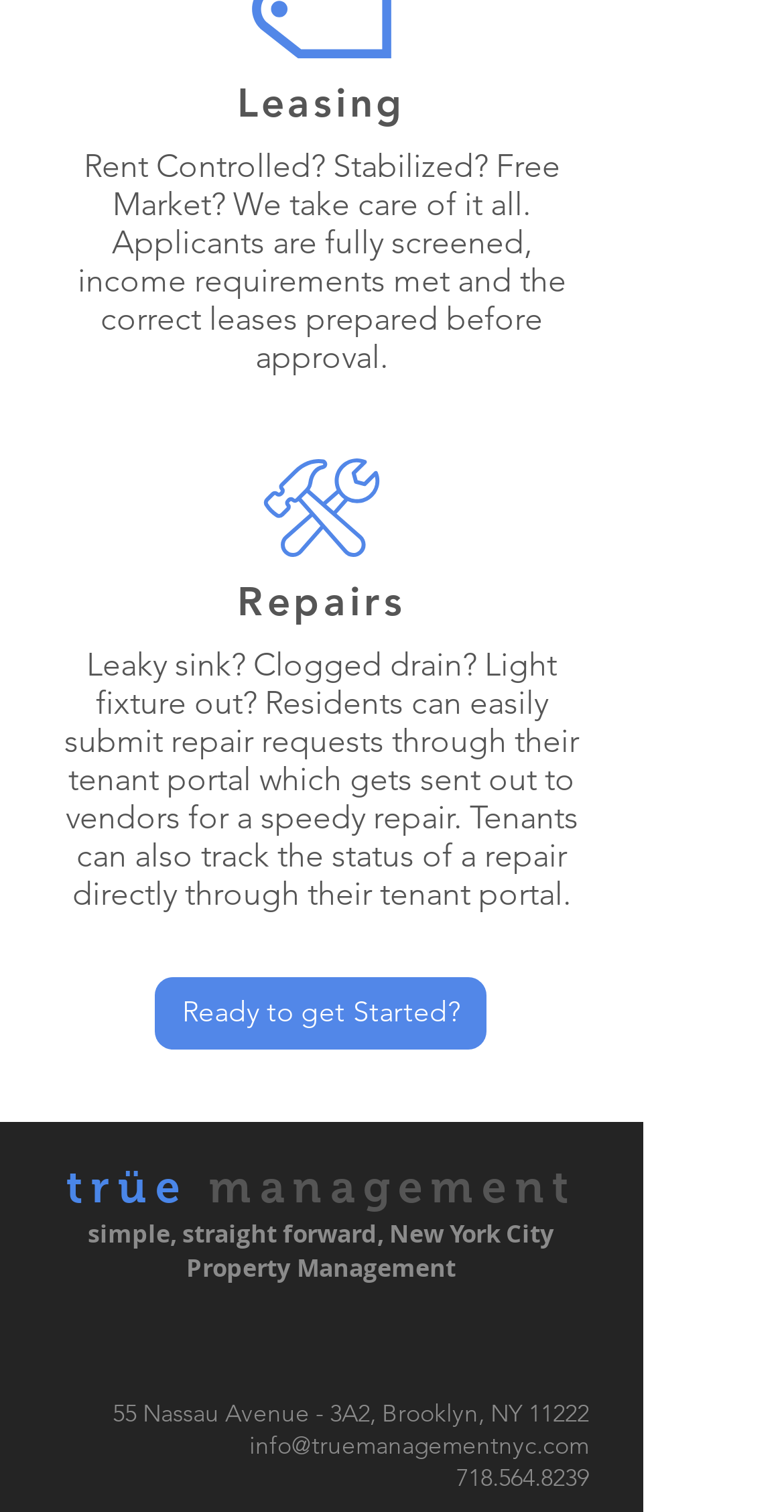What is the main service offered by trüe management?
Utilize the image to construct a detailed and well-explained answer.

Based on the heading 'Leasing' and the description 'Rent Controlled? Stabilized? Free Market? We take care of it all.', it can be inferred that trüe management offers property management services.